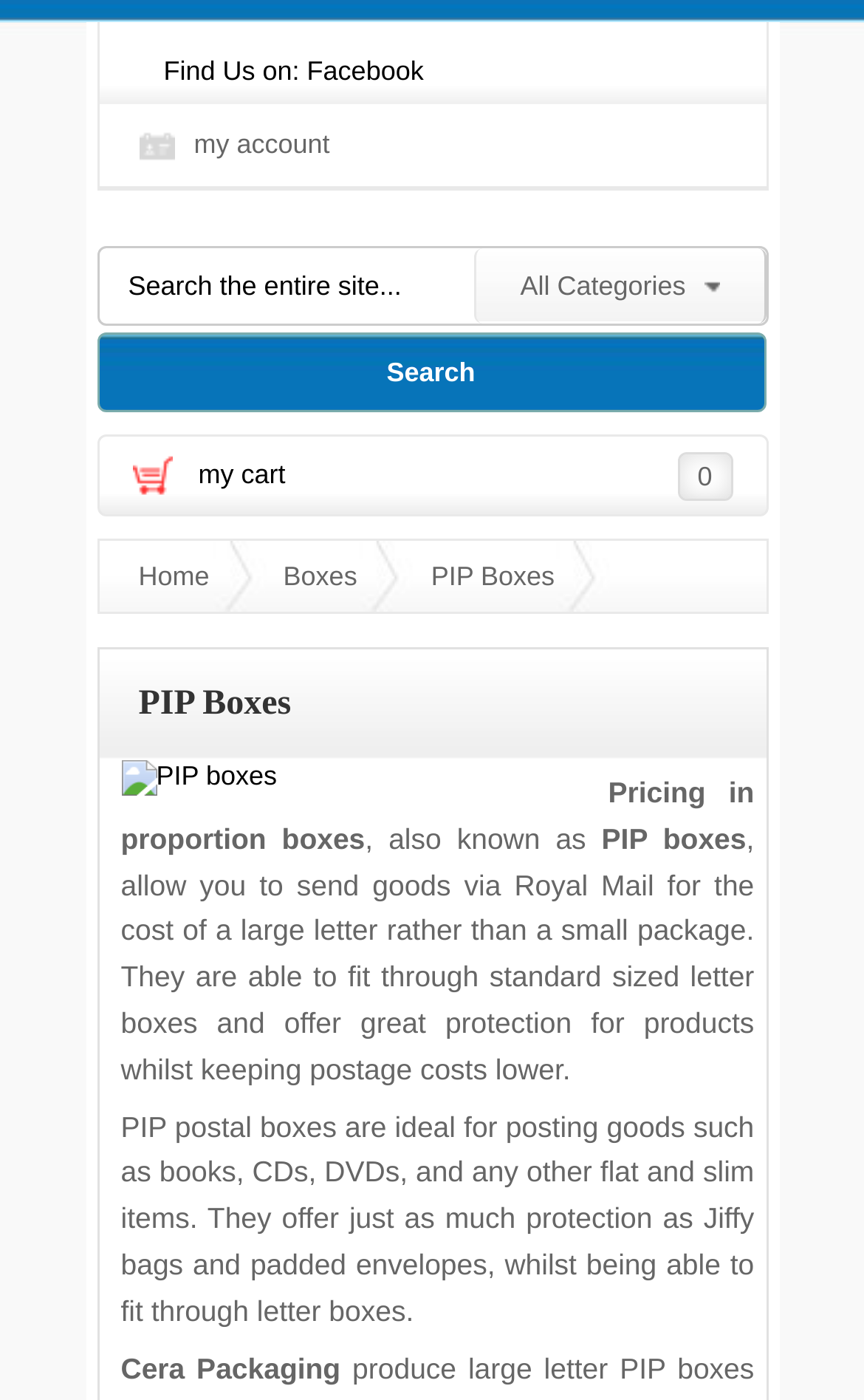Can you find the bounding box coordinates for the element to click on to achieve the instruction: "Go to home page"?

[0.16, 0.401, 0.242, 0.423]